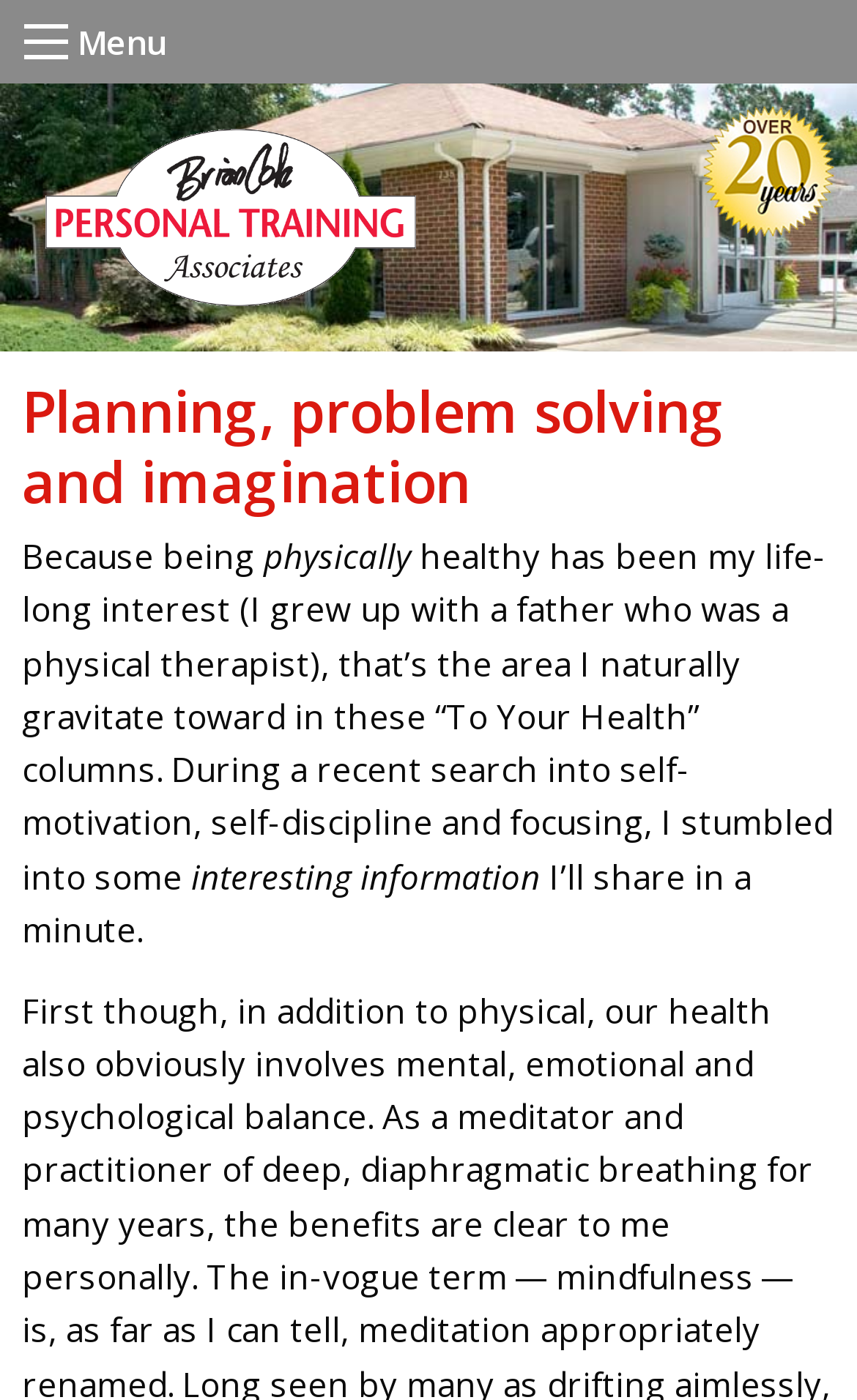Identify the title of the webpage and provide its text content.

Planning, problem solving and imagination